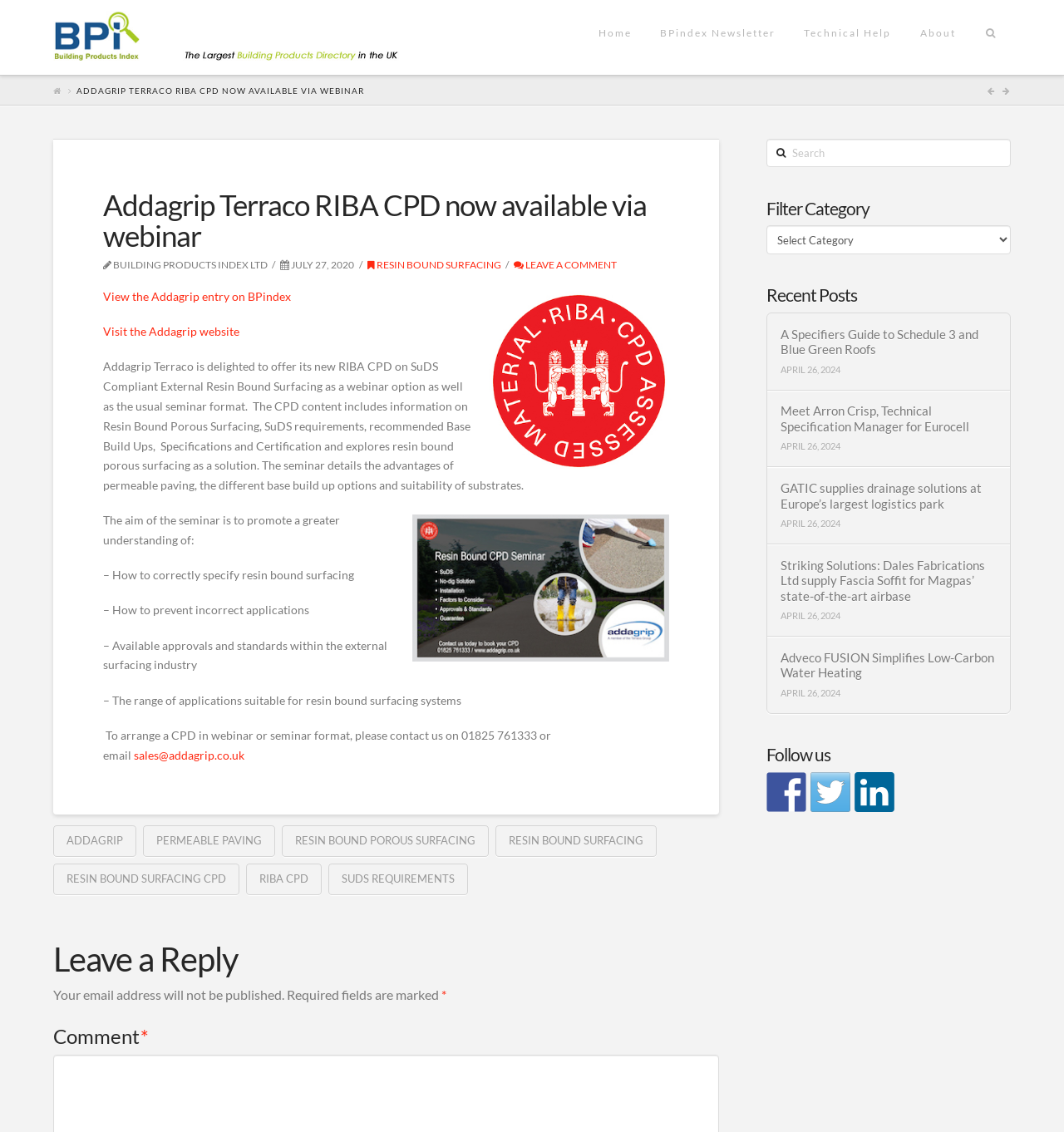What is the purpose of the seminar?
Refer to the image and give a detailed answer to the question.

The purpose of the seminar is to promote a greater understanding of how to correctly specify resin bound surfacing, how to prevent incorrect applications, available approvals and standards within the external surfacing industry, and the range of applications suitable for resin bound surfacing systems.